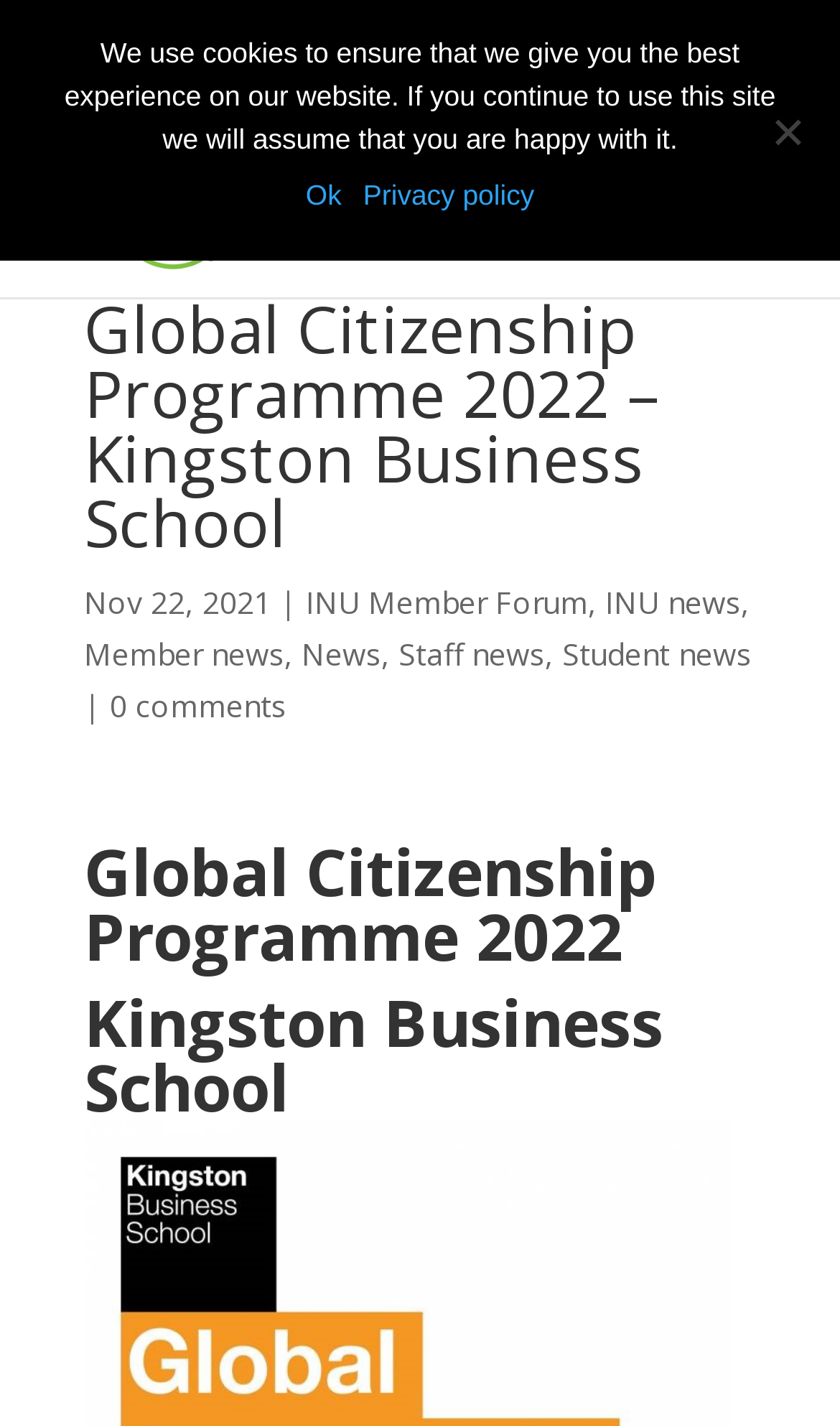How many images are there on the webpage?
Carefully analyze the image and provide a thorough answer to the question.

I found one image element with the text 'International Network of Universities' which is likely to be an image on the webpage.